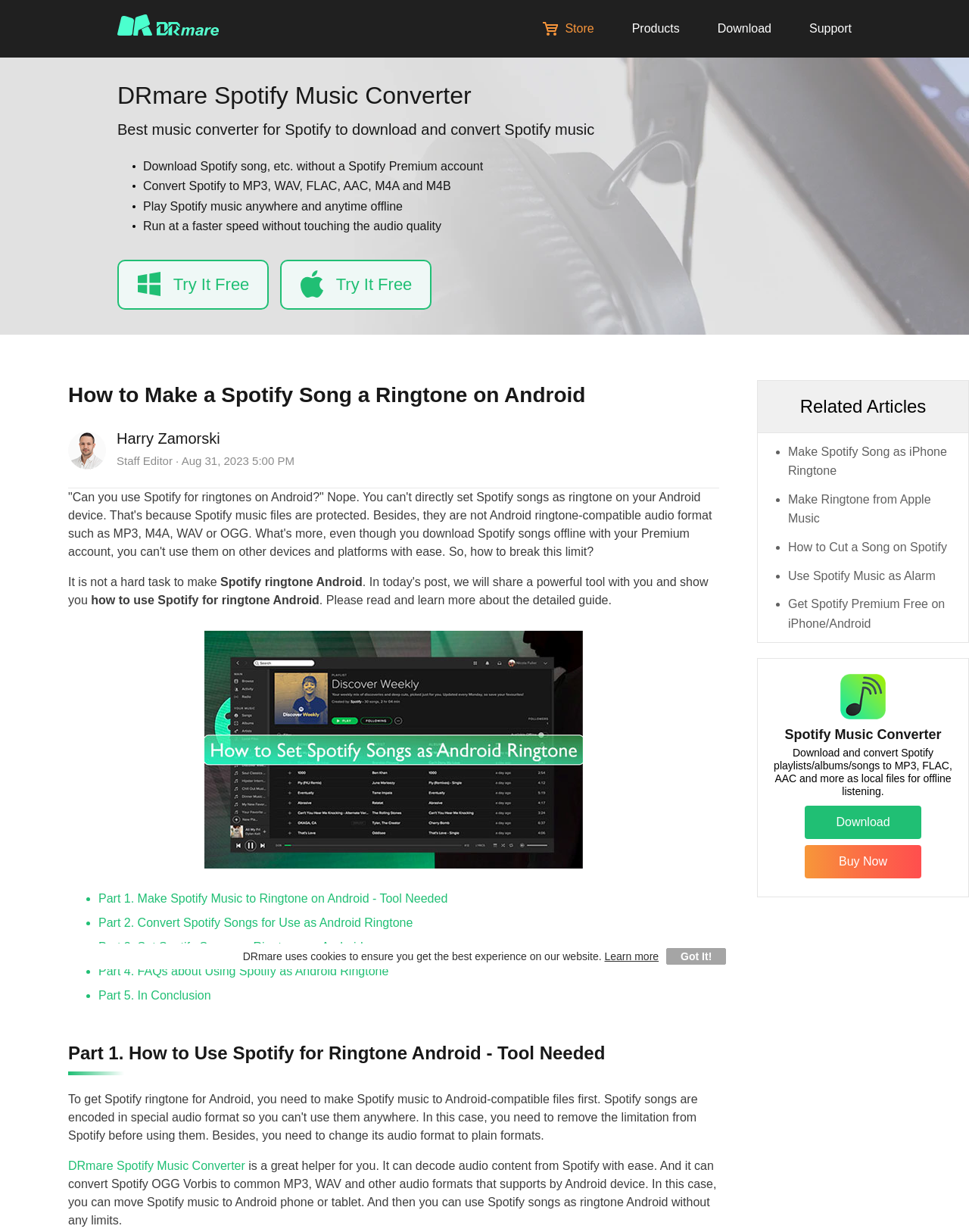Identify the bounding box coordinates for the element you need to click to achieve the following task: "Download the DRmare Spotify Music Converter". Provide the bounding box coordinates as four float numbers between 0 and 1, in the form [left, top, right, bottom].

[0.83, 0.654, 0.951, 0.681]